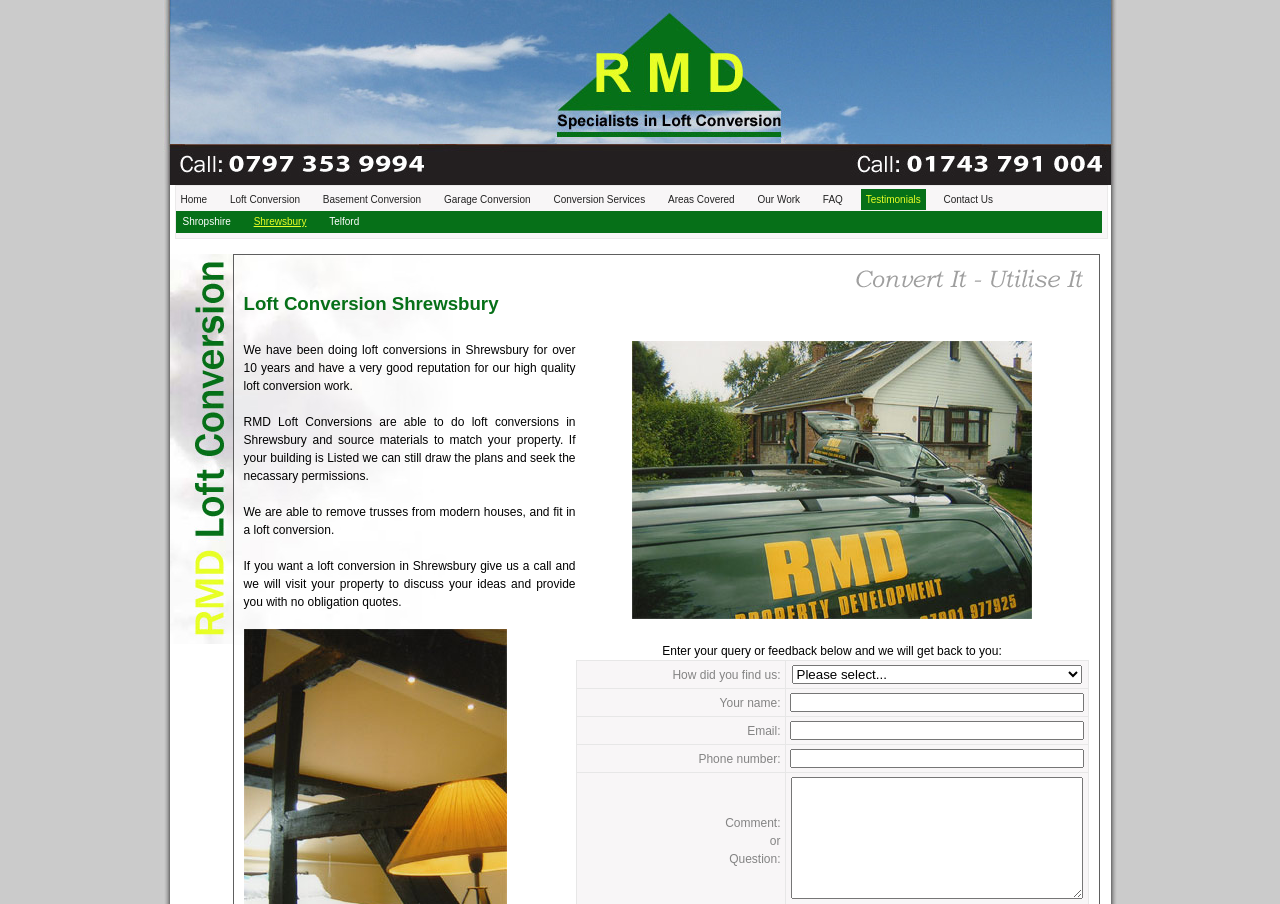Locate the bounding box coordinates of the area where you should click to accomplish the instruction: "Select an option from How did you find us".

[0.614, 0.731, 0.85, 0.761]